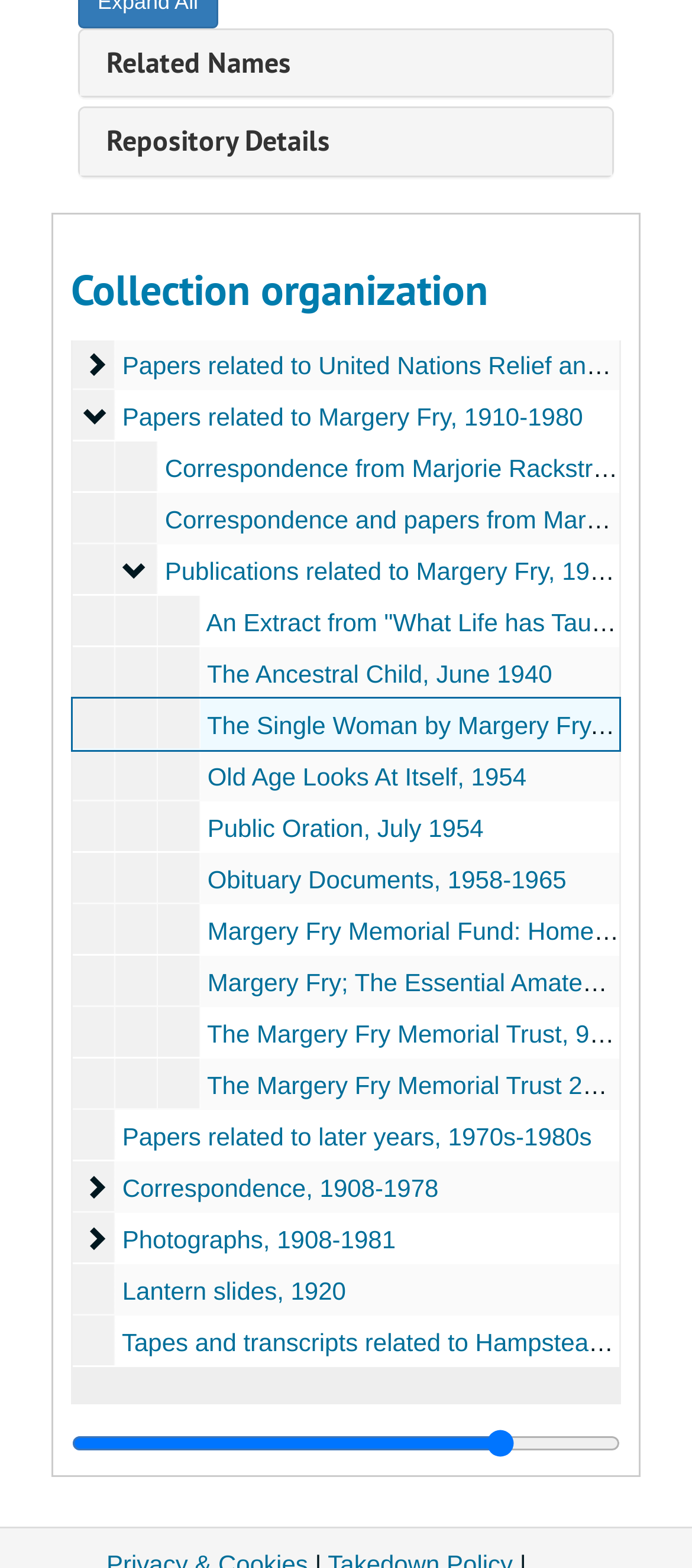What is the title of the publication by Margery Fry in 1953?
Could you please answer the question thoroughly and with as much detail as possible?

I found the answer by looking at the generic element 'The Single Woman by Margery Fry' and the link 'The Single Woman by Margery Fry, 1953' underneath it, which suggests that the publication is titled 'The Single Woman' and was published in 1953.